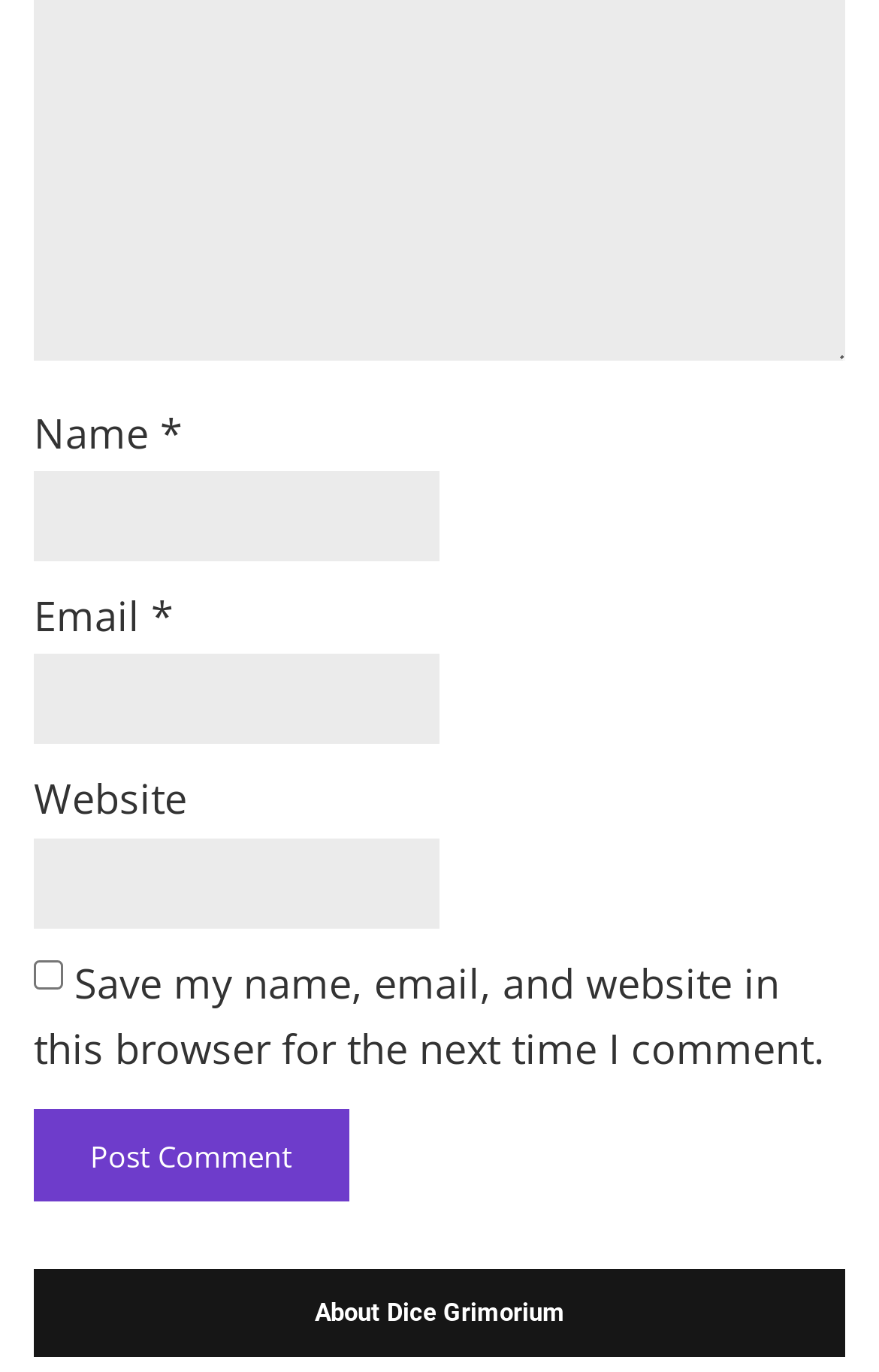Please determine the bounding box of the UI element that matches this description: parent_node: Website name="url". The coordinates should be given as (top-left x, top-left y, bottom-right x, bottom-right y), with all values between 0 and 1.

[0.038, 0.61, 0.5, 0.676]